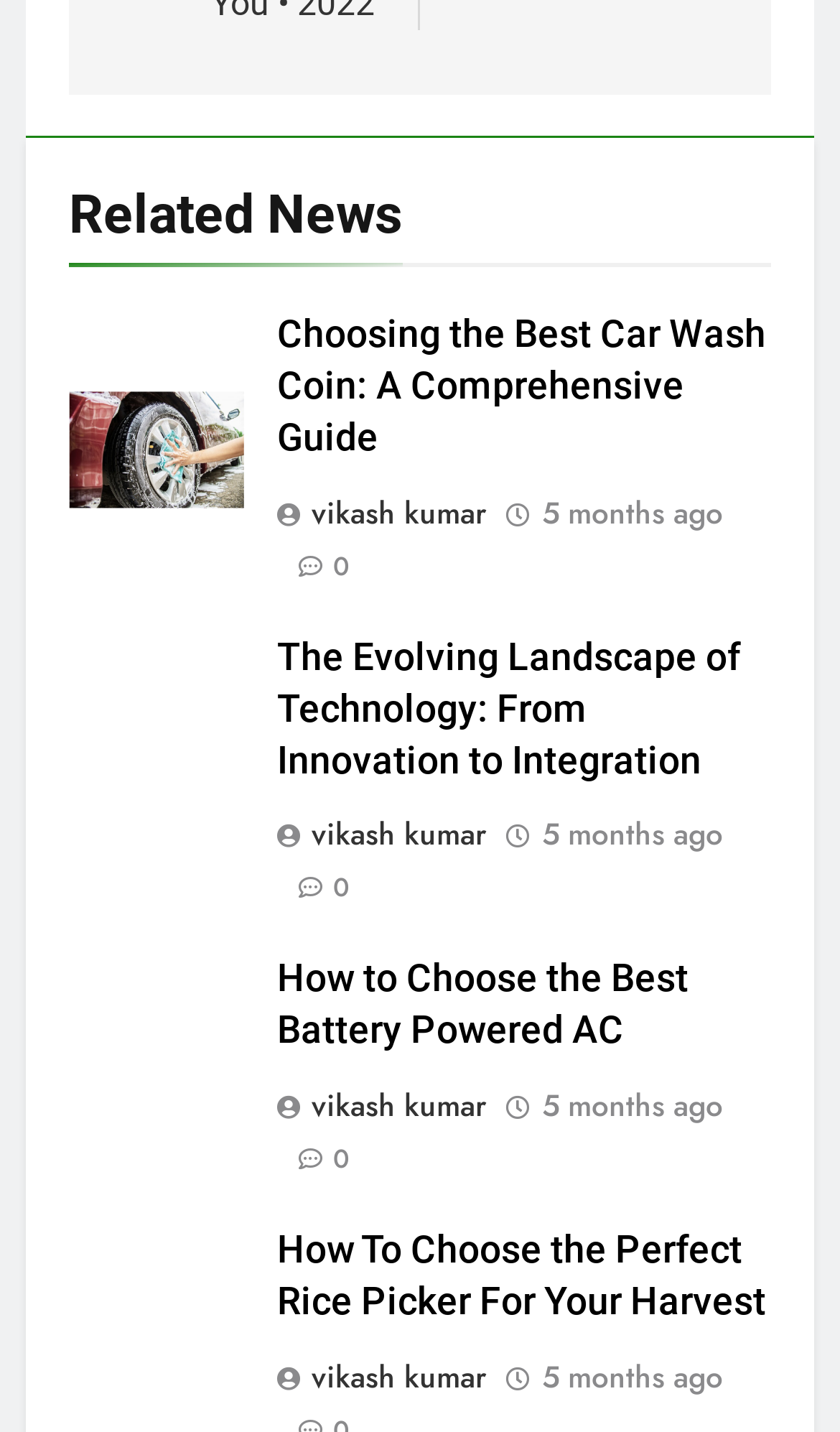Specify the bounding box coordinates of the area that needs to be clicked to achieve the following instruction: "Read the article 'How to Choose the Best Battery Powered AC'".

[0.329, 0.669, 0.819, 0.735]